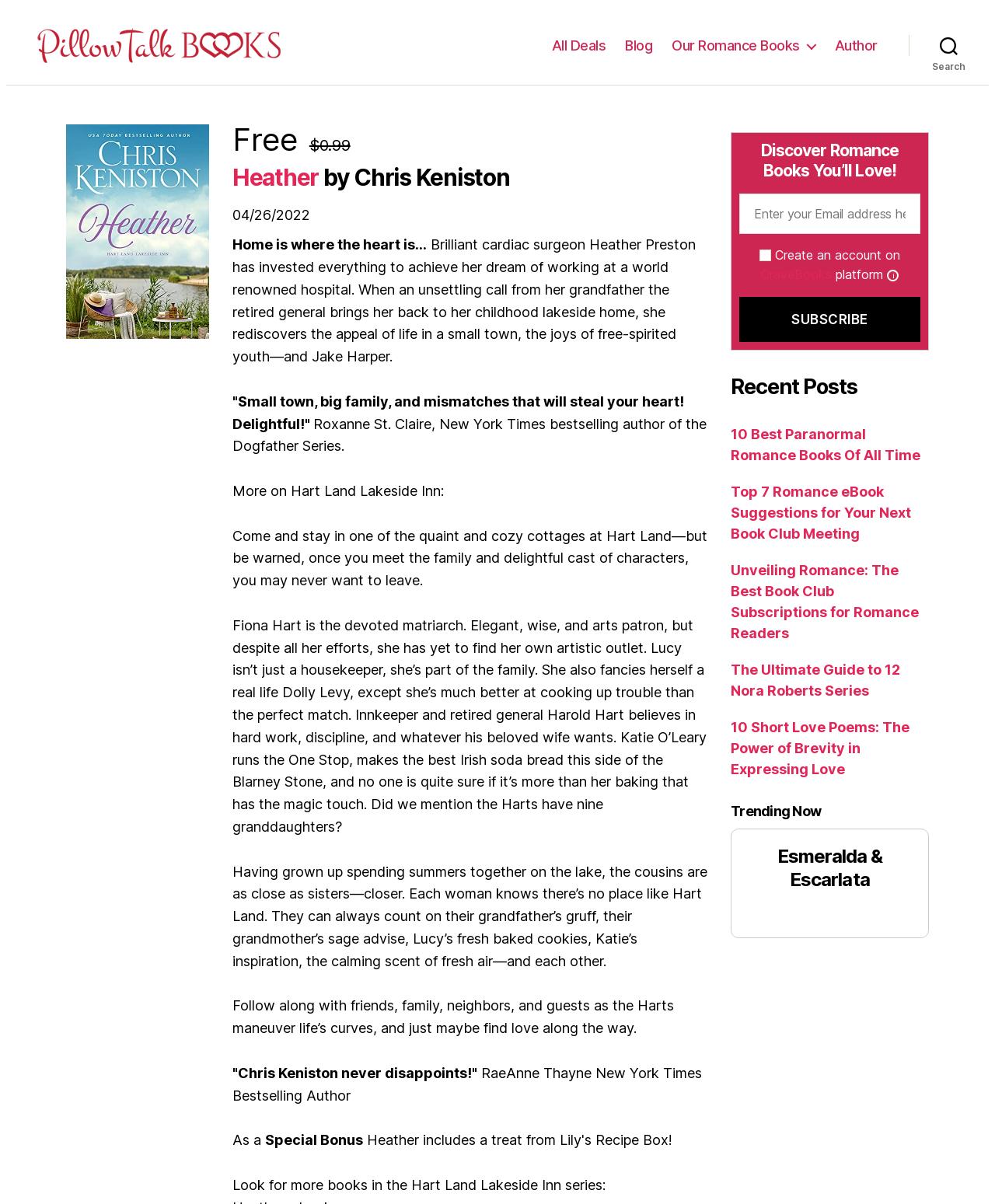Identify the bounding box coordinates of the region I need to click to complete this instruction: "Read more about 'Heather' by Chris Keniston".

[0.233, 0.136, 0.711, 0.16]